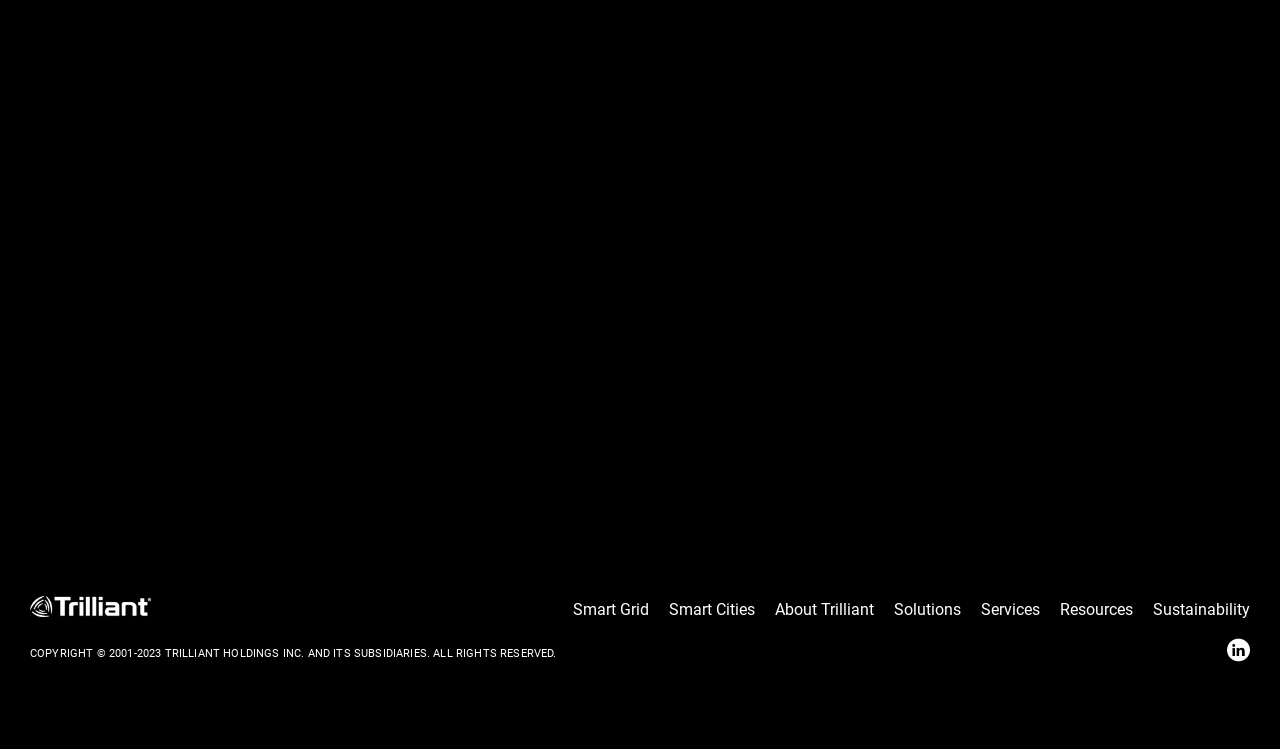Highlight the bounding box coordinates of the region I should click on to meet the following instruction: "go to Trilliant homepage".

[0.023, 0.797, 0.118, 0.825]